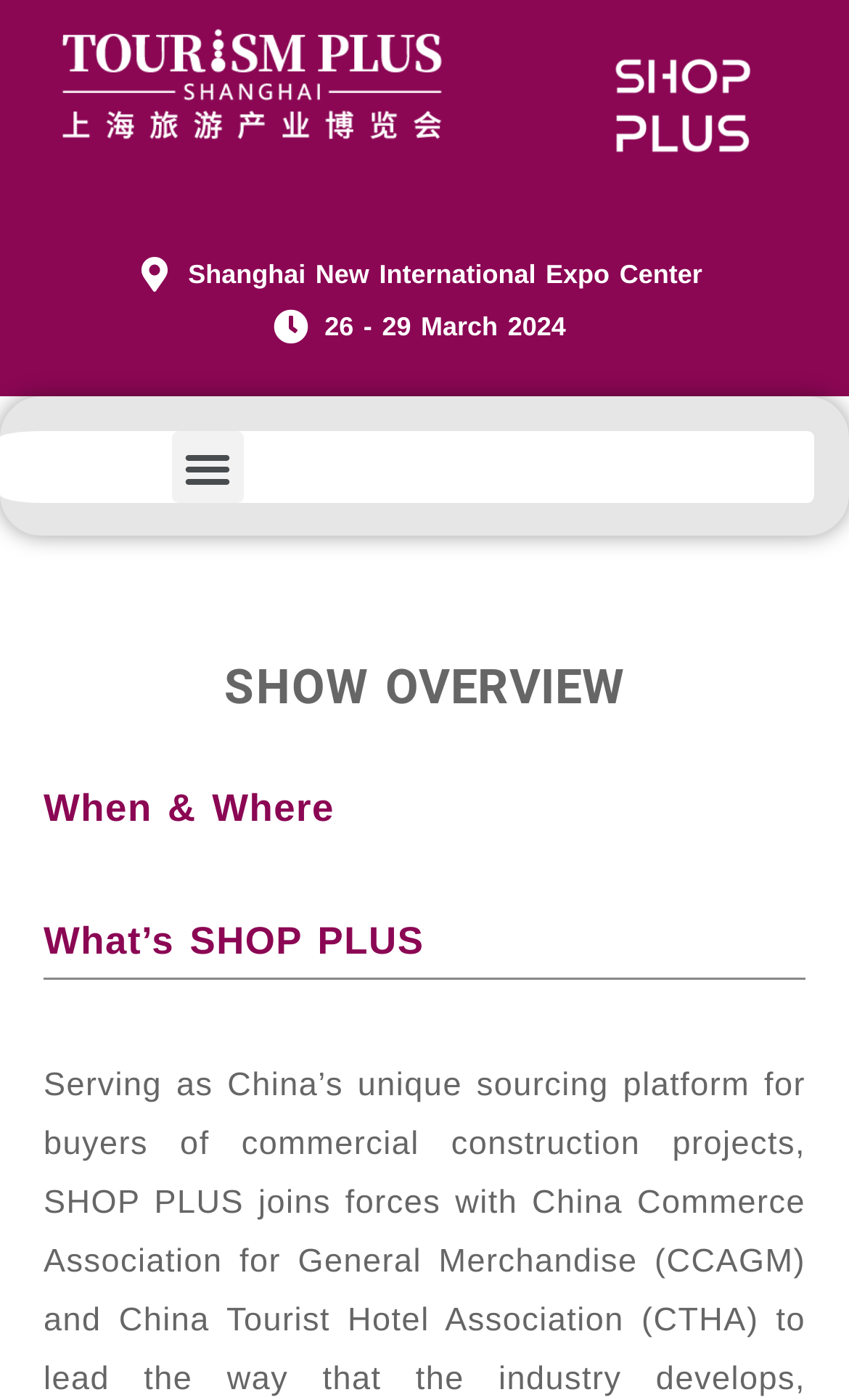Answer this question in one word or a short phrase: What is the size of the exhibition area?

200,000 sqm